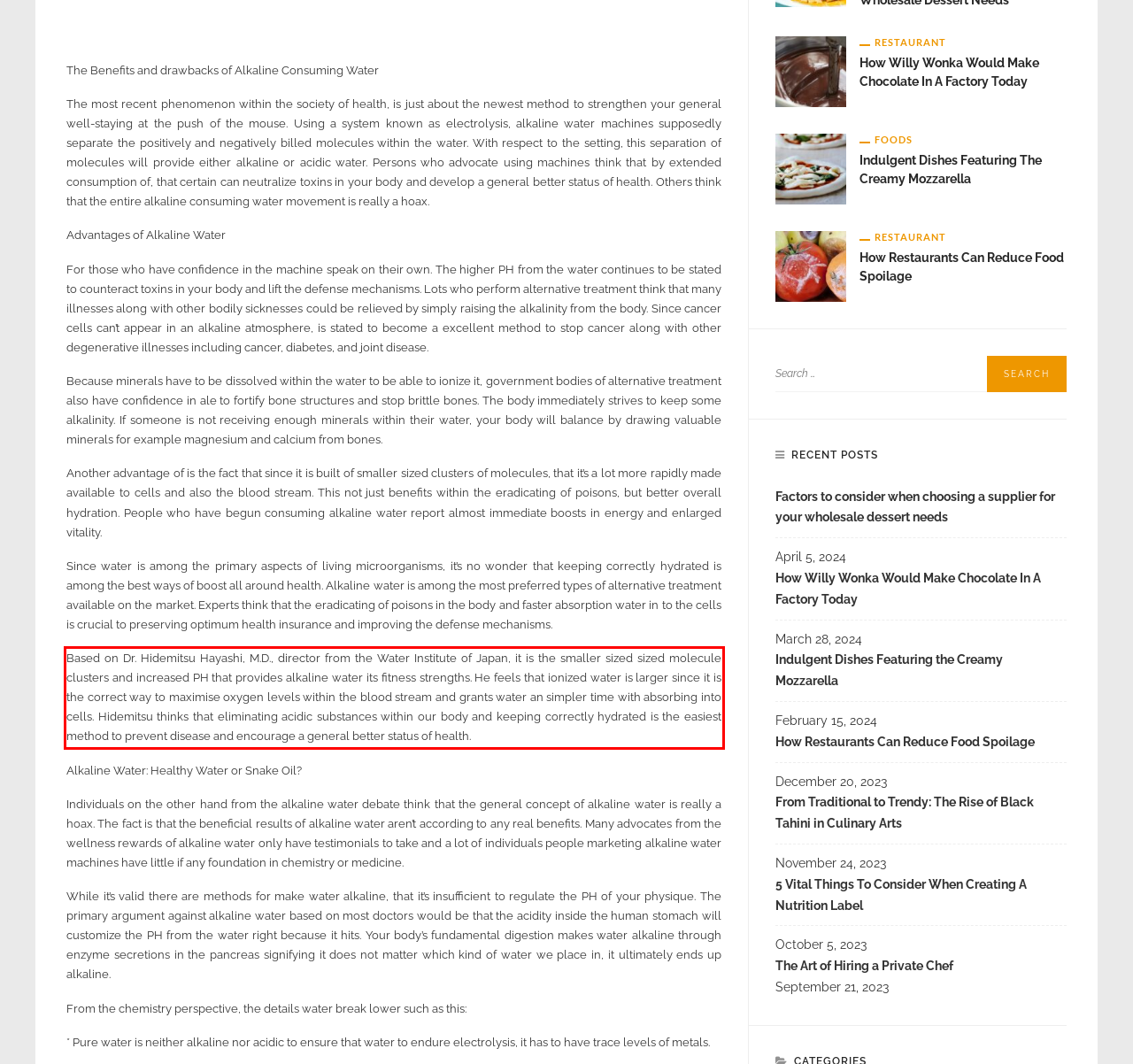Please extract the text content within the red bounding box on the webpage screenshot using OCR.

Based on Dr. Hidemitsu Hayashi, M.D., director from the Water Institute of Japan, it is the smaller sized sized molecule clusters and increased PH that provides alkaline water its fitness strengths. He feels that ionized water is larger since it is the correct way to maximise oxygen levels within the blood stream and grants water an simpler time with absorbing into cells. Hidemitsu thinks that eliminating acidic substances within our body and keeping correctly hydrated is the easiest method to prevent disease and encourage a general better status of health.